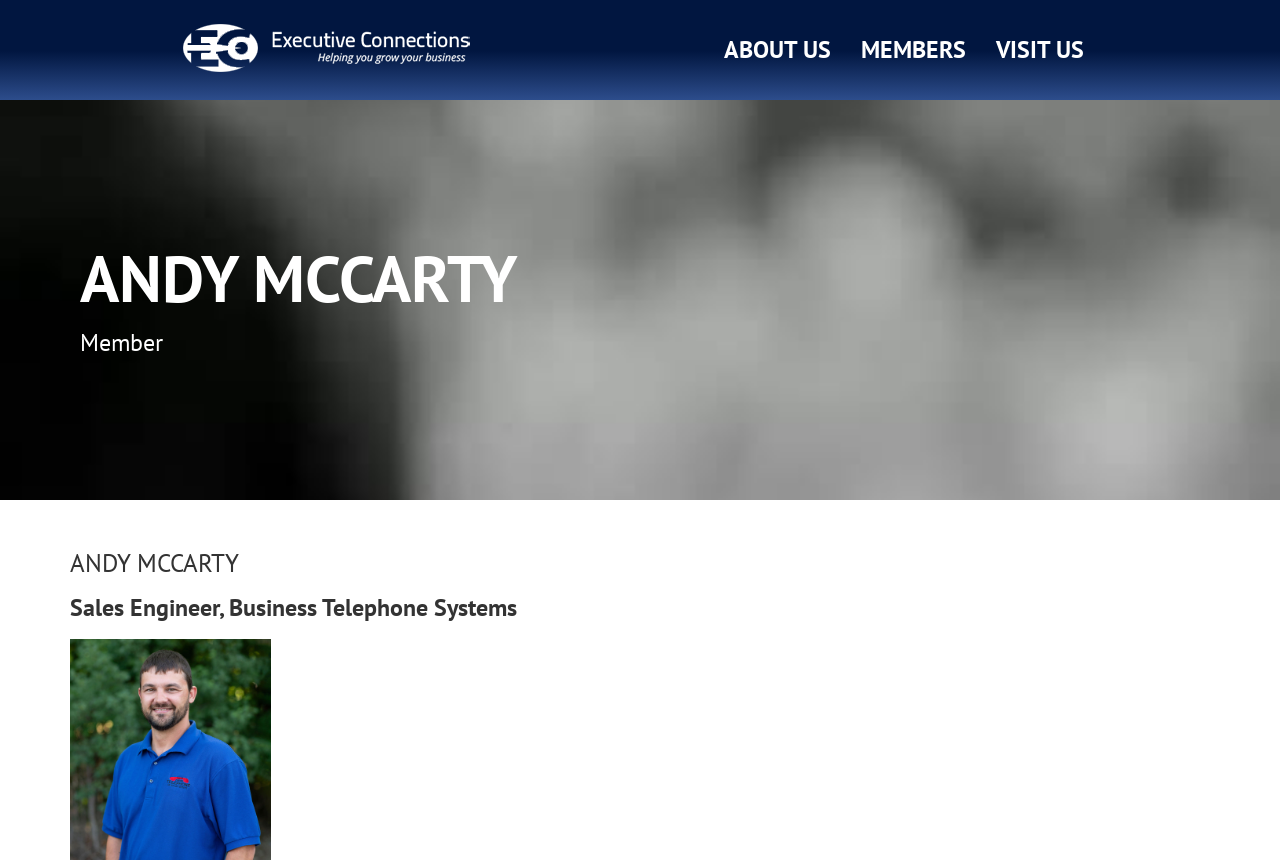What is Andy McCarty's profession?
Provide a well-explained and detailed answer to the question.

Based on the webpage, I found a heading that says 'Sales Engineer, Business Telephone Systems' which is related to Andy McCarty, so I can conclude that his profession is a Sales Engineer.